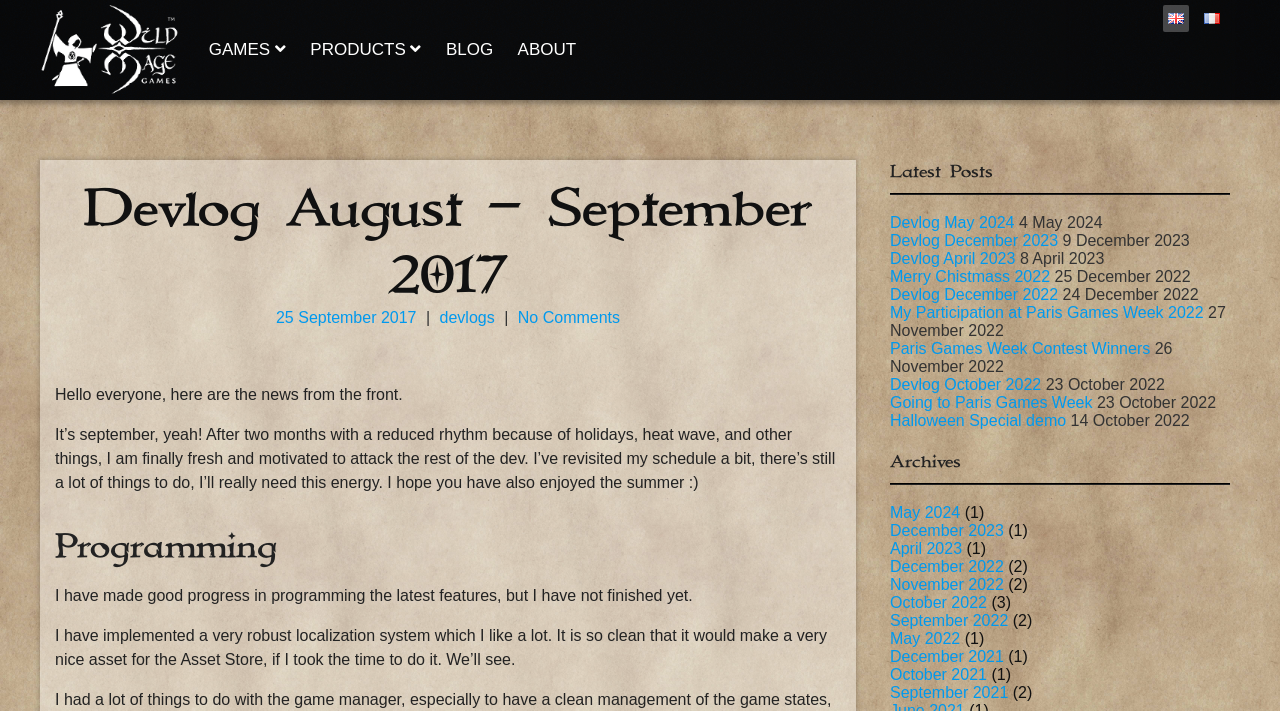Locate the bounding box coordinates of the area you need to click to fulfill this instruction: 'Read Devlog August – September 2017'. The coordinates must be in the form of four float numbers ranging from 0 to 1: [left, top, right, bottom].

[0.043, 0.246, 0.657, 0.435]